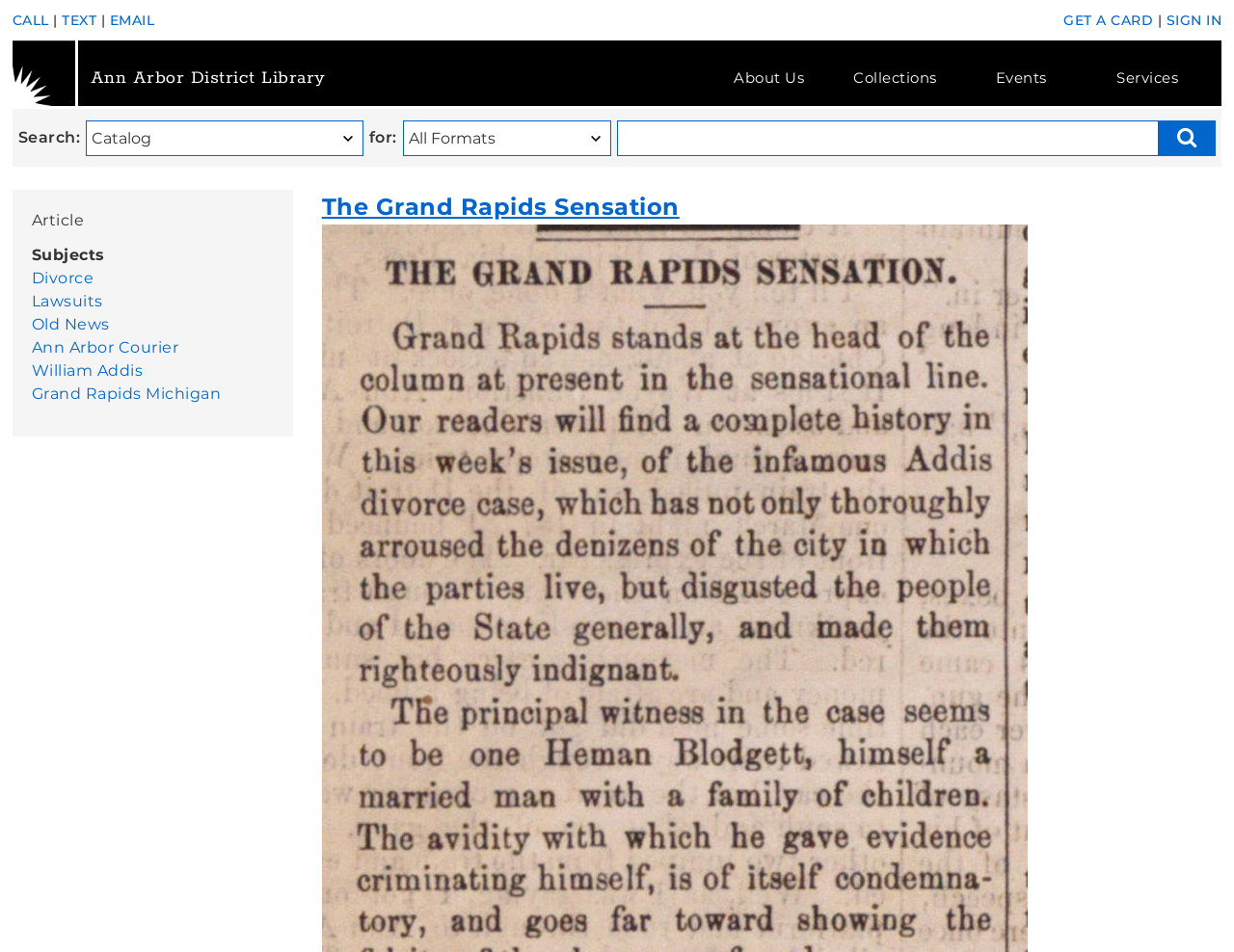Determine the bounding box coordinates for the clickable element required to fulfill the instruction: "Read the article about The Grand Rapids Sensation". Provide the coordinates as four float numbers between 0 and 1, i.e., [left, top, right, bottom].

[0.261, 0.202, 0.551, 0.232]